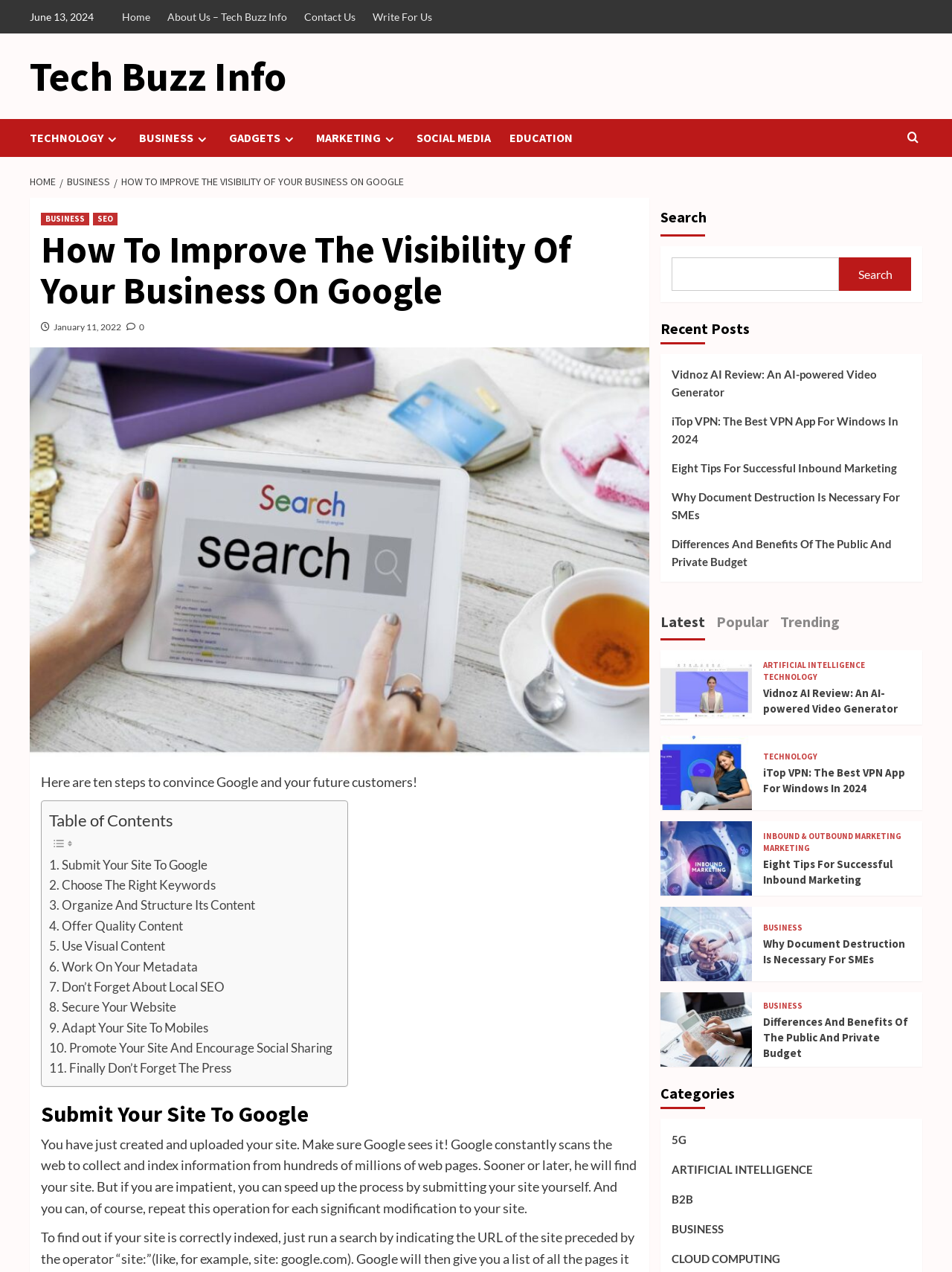What is the category of the article 'Vidnoz AI Review: An AI-powered Video Generator'?
Answer the question with as much detail as you can, using the image as a reference.

I found the category of the article by looking at the link 'ARTIFICIAL INTELLIGENCE' which is located below the heading 'Vidnoz AI Review: An AI-powered Video Generator'.